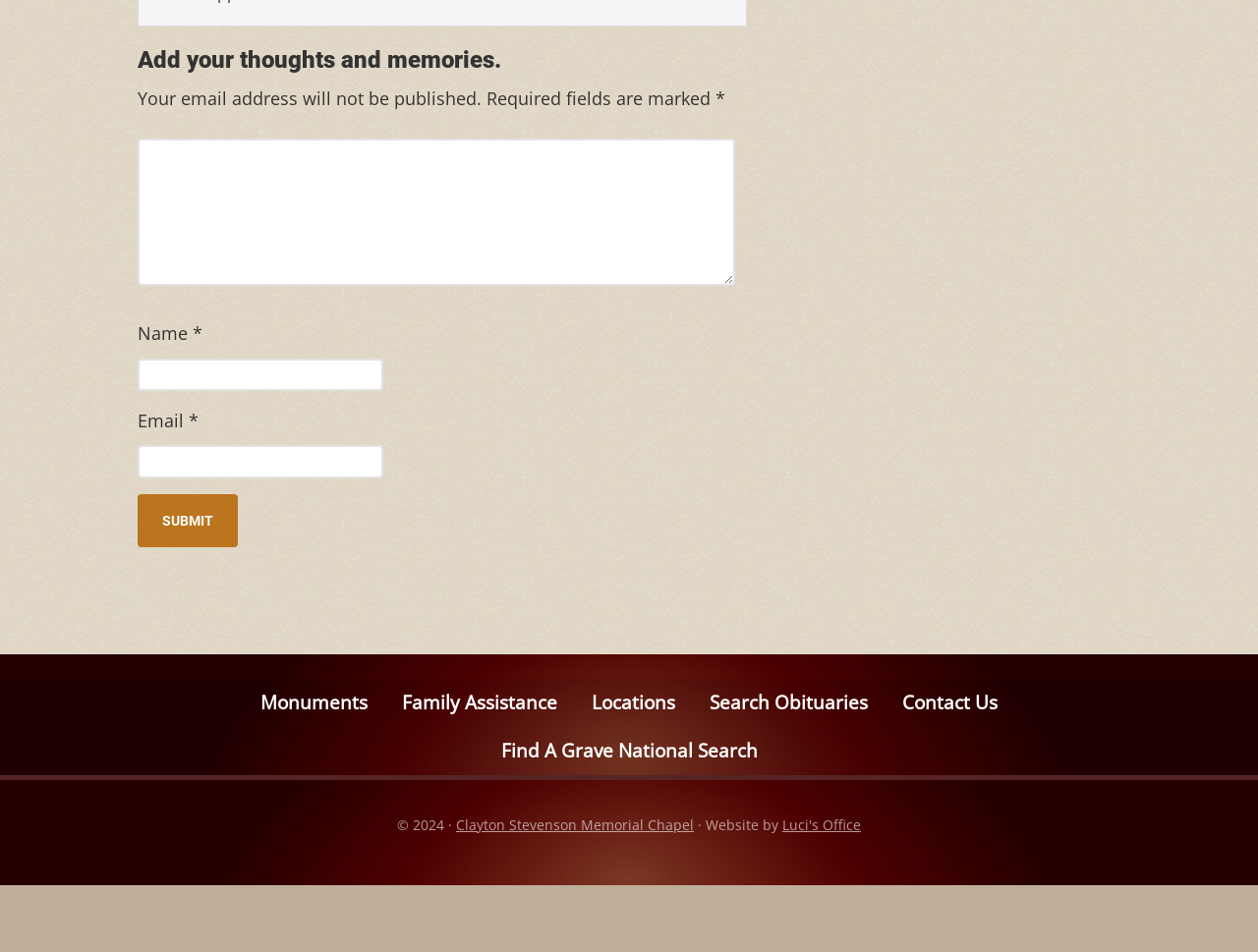What is the purpose of the textboxes?
Please provide a comprehensive answer based on the information in the image.

The webpage has two textboxes with labels 'Name' and 'Email' respectively, and both are marked as required fields. This suggests that the user needs to input their name and email address in these textboxes, likely to submit a comment or feedback.